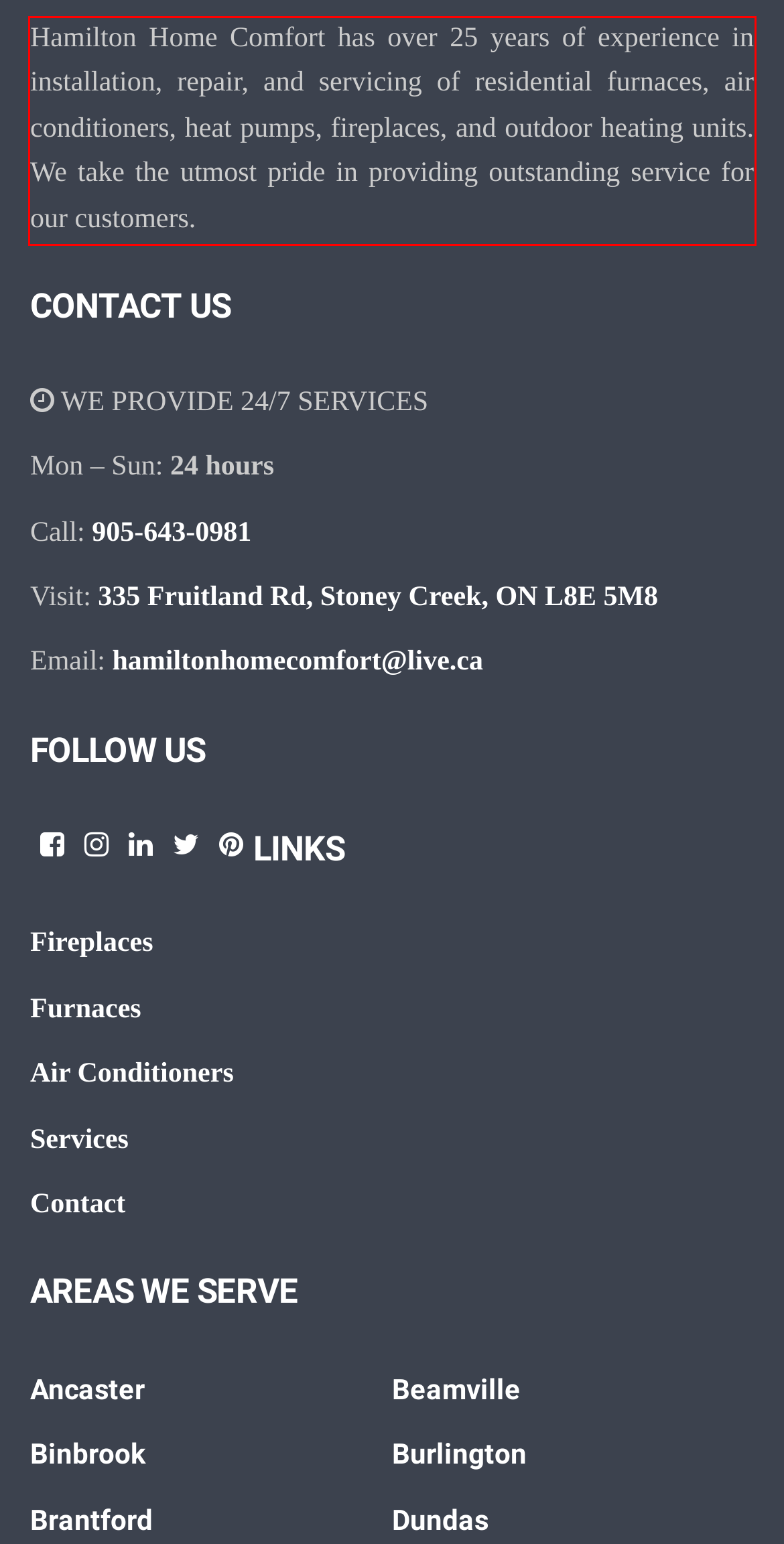Look at the screenshot of the webpage, locate the red rectangle bounding box, and generate the text content that it contains.

Hamilton Home Comfort has over 25 years of experience in installation, repair, and servicing of residential furnaces, air conditioners, heat pumps, fireplaces, and outdoor heating units. We take the utmost pride in providing outstanding service for our customers.